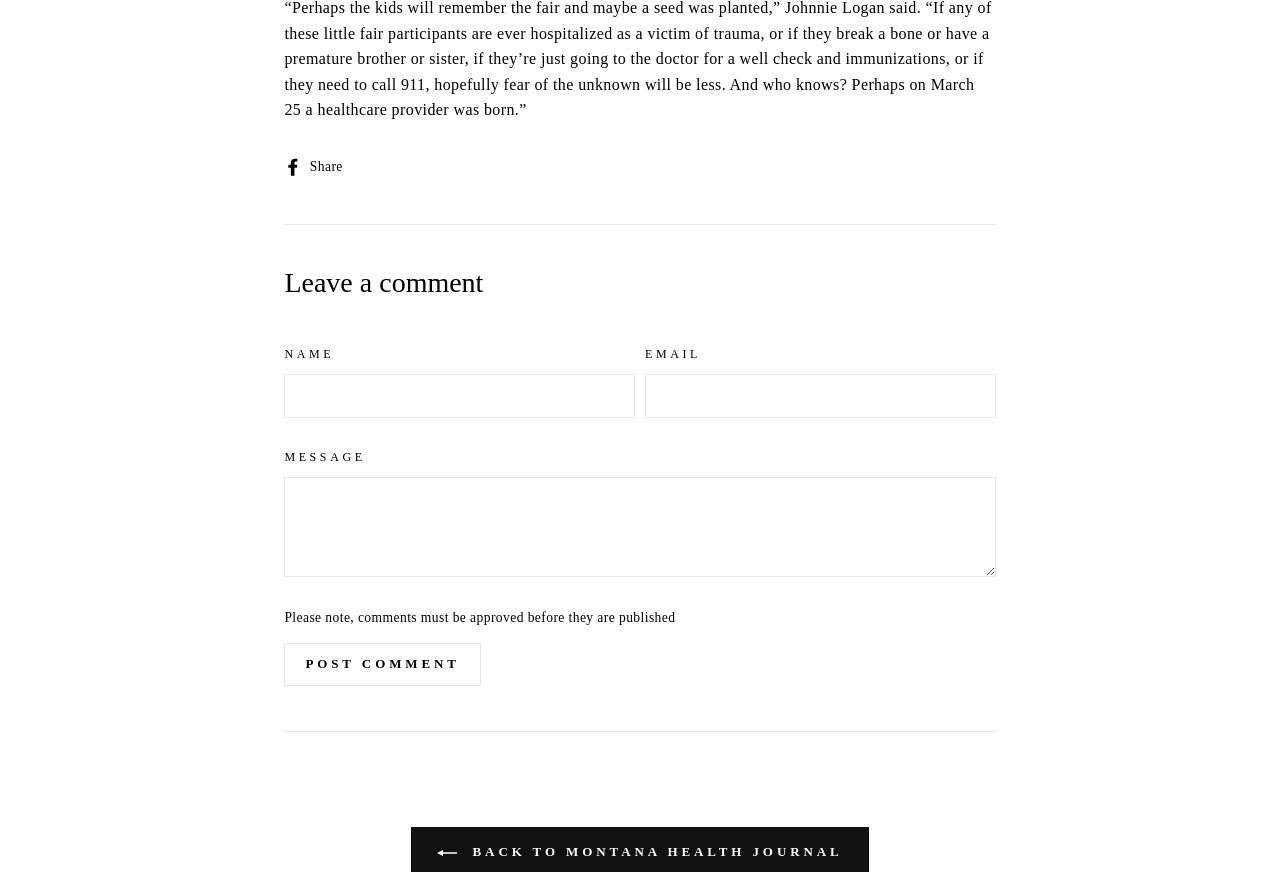Respond to the question below with a single word or phrase:
What is the purpose of the textboxes?

Leave a comment